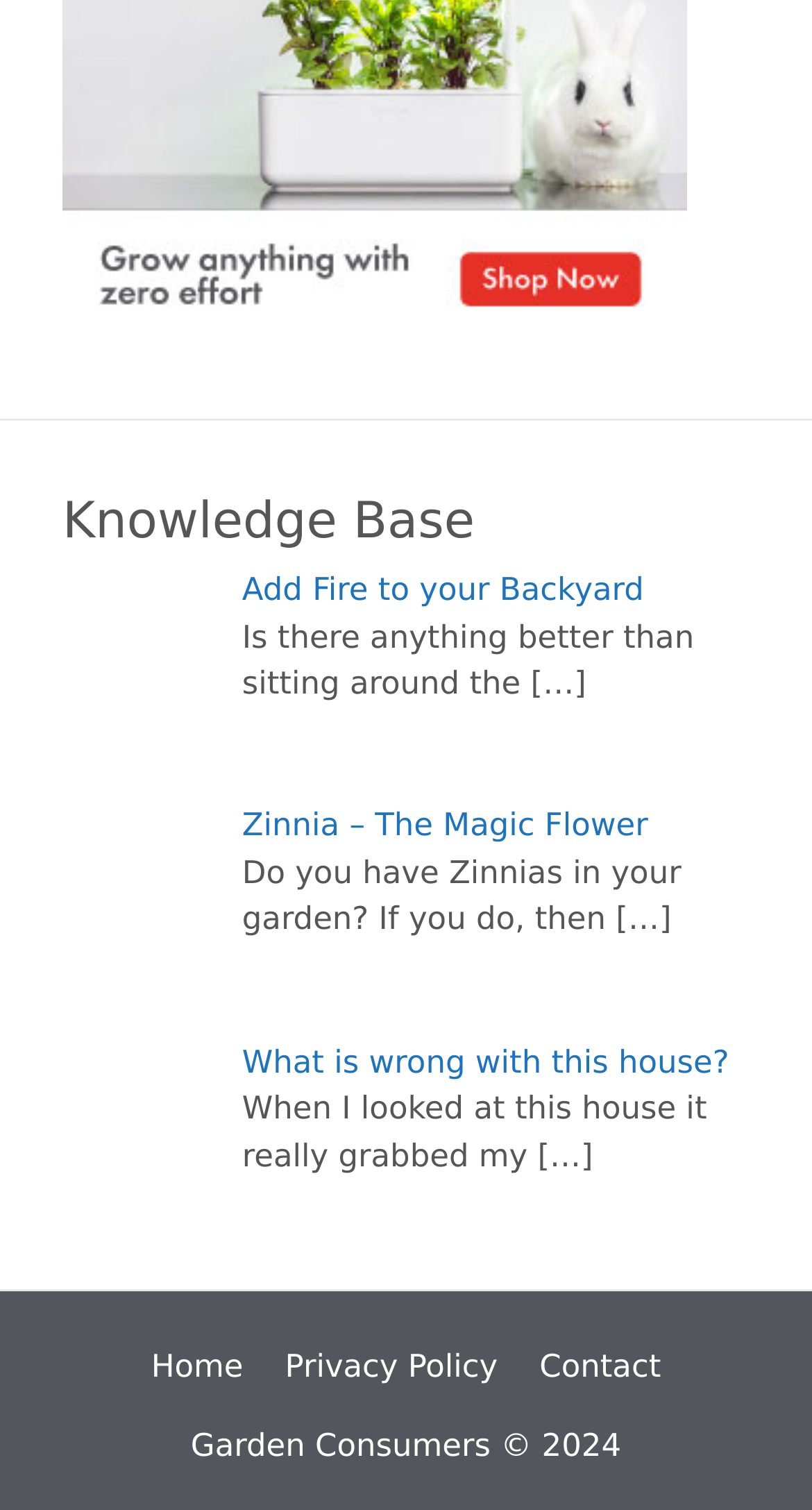Predict the bounding box of the UI element based on this description: "Home".

[0.186, 0.893, 0.3, 0.918]